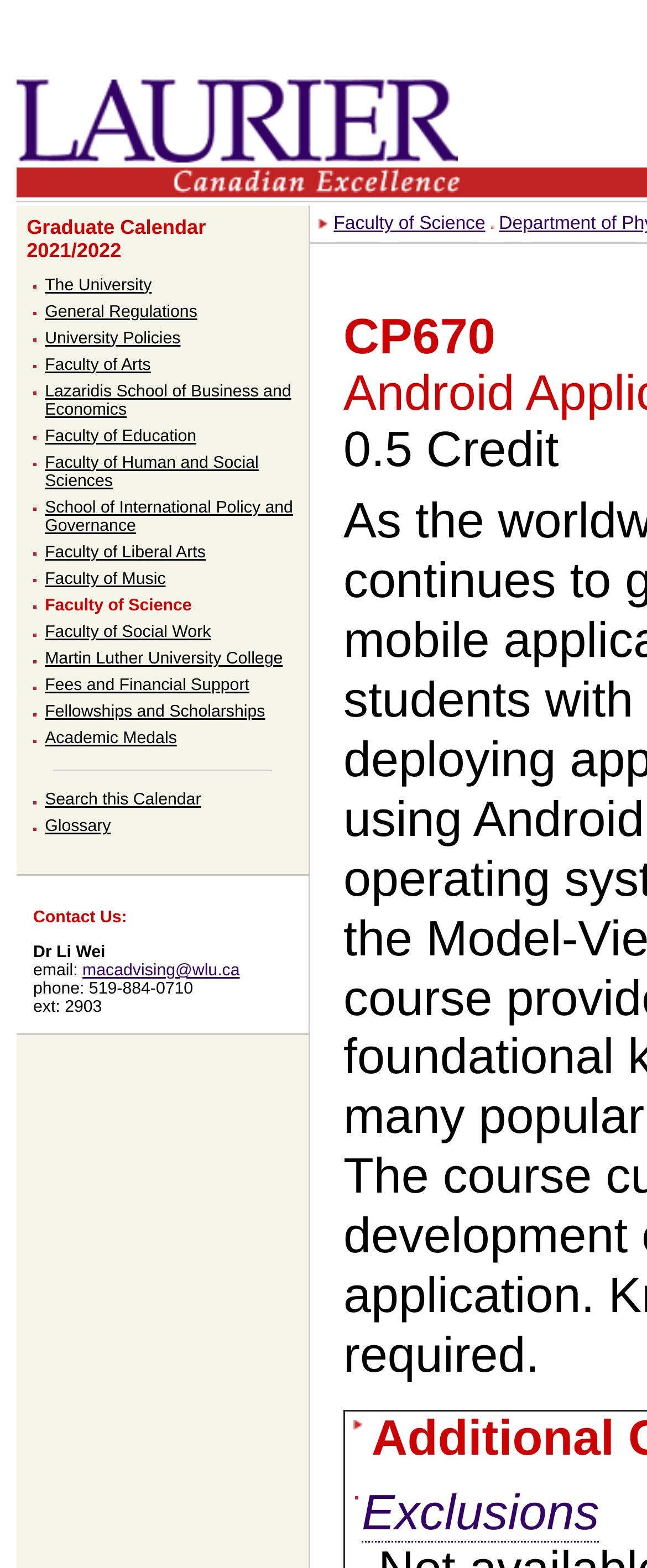Please find the bounding box for the UI component described as follows: "Fees and Financial Support".

[0.069, 0.432, 0.385, 0.443]